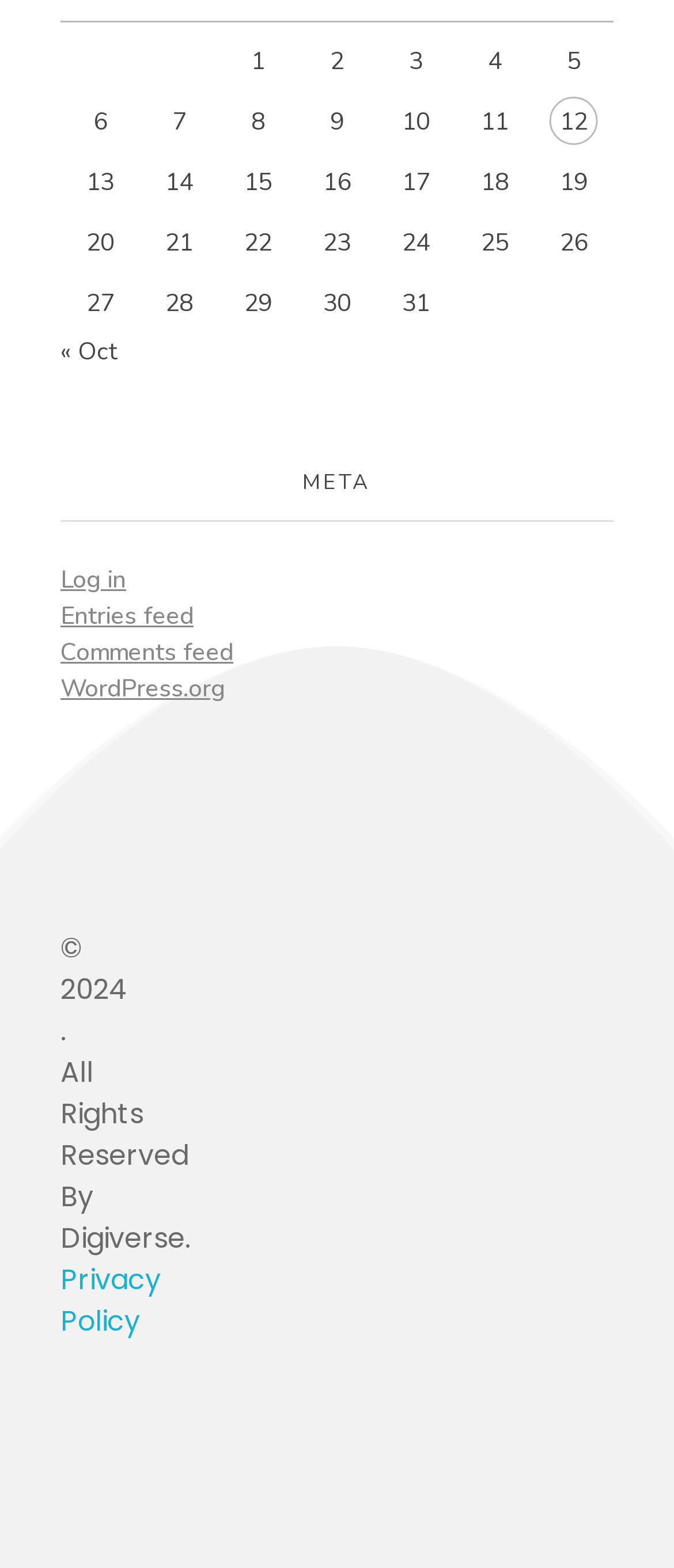What is the text of the first link in the navigation section?
From the screenshot, provide a brief answer in one word or phrase.

« Oct